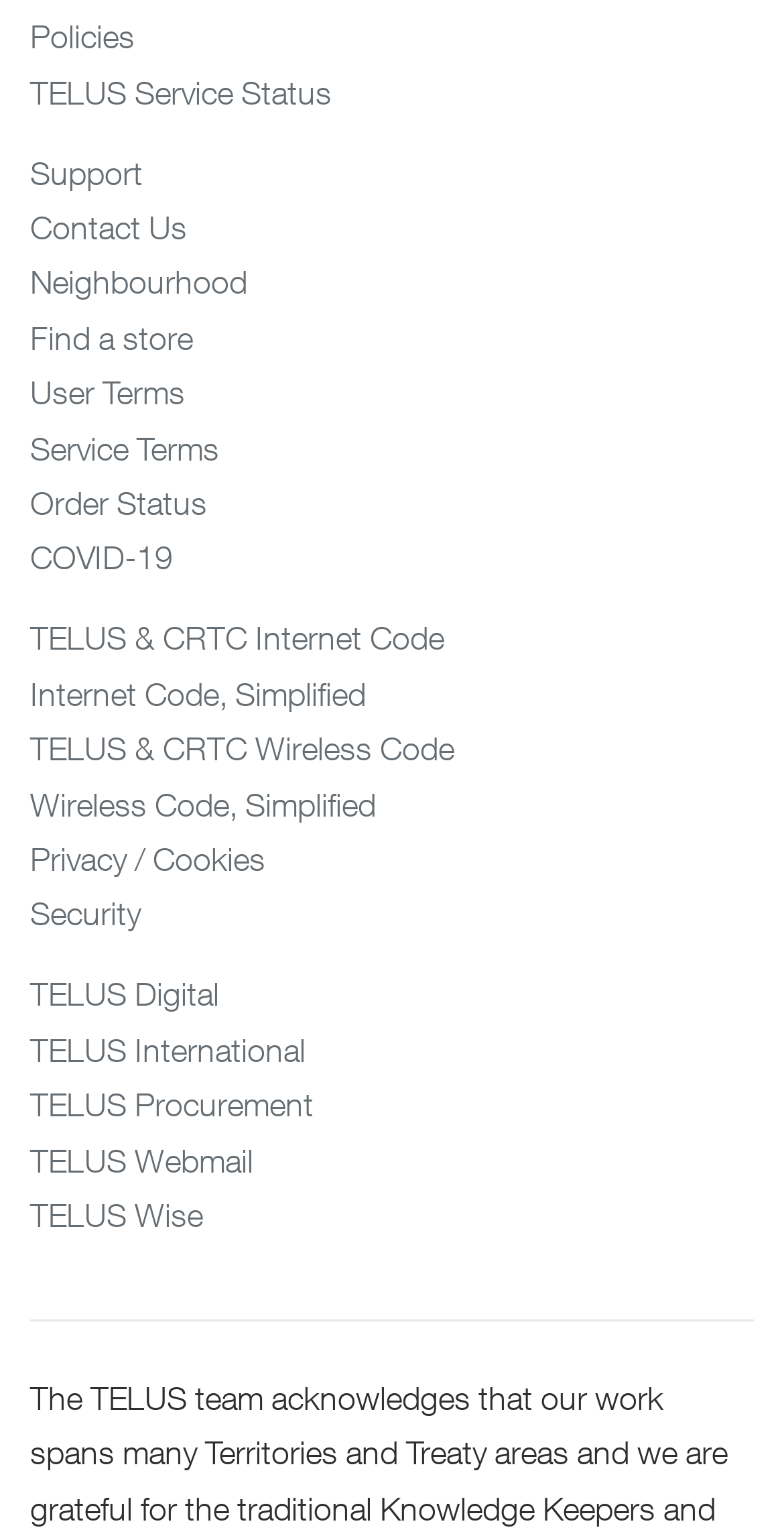Given the element description "Support", identify the bounding box of the corresponding UI element.

[0.038, 0.1, 0.182, 0.124]